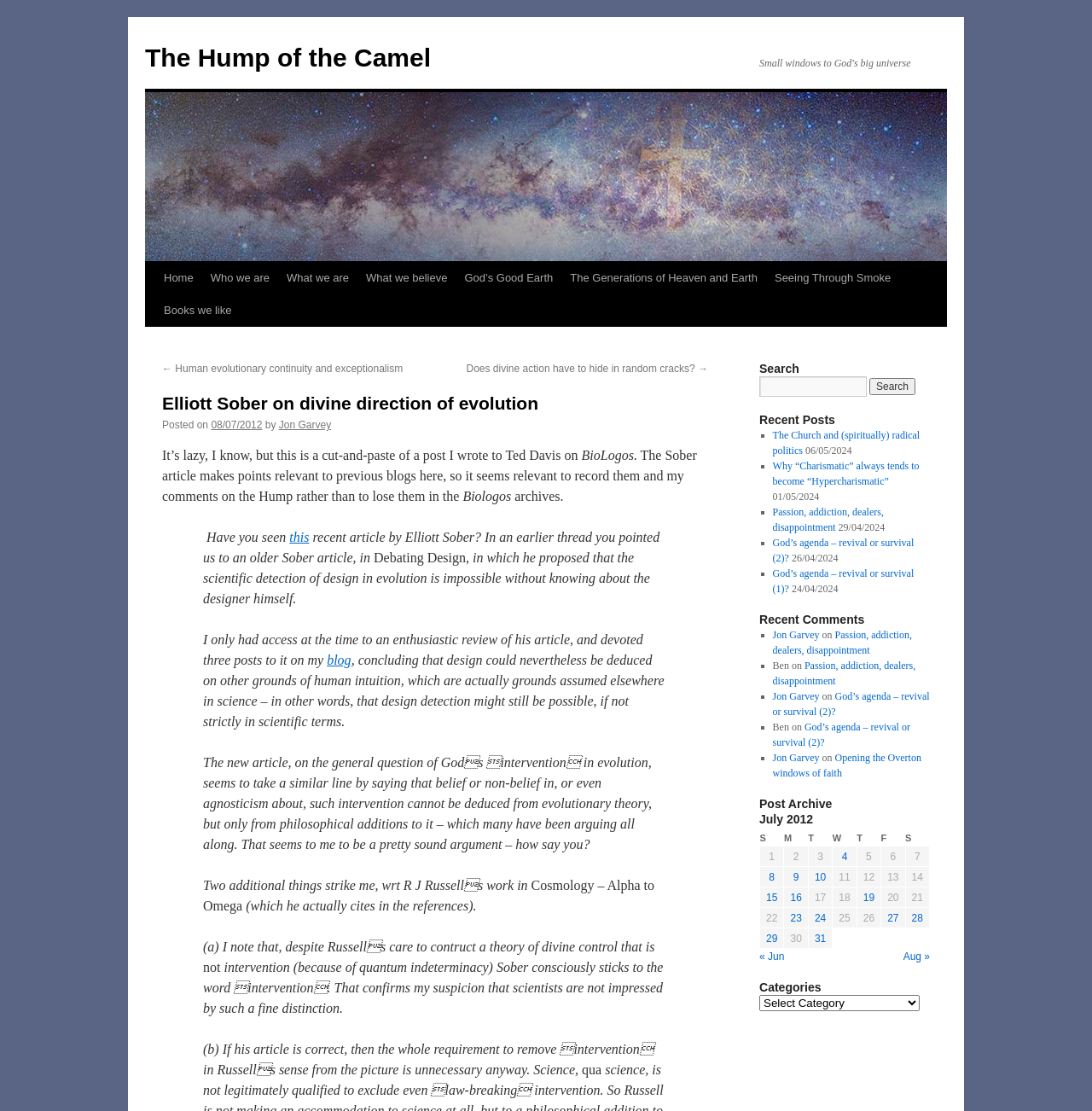Elaborate on the information and visuals displayed on the webpage.

The webpage is about a blog post discussing Elliott Sober's article on divine direction of evolution. At the top, there is a header section with a link to "The Hump of the Camel" and a "Skip to content" link. Below this, there is a navigation menu with links to "Home", "Who we are", "What we are", "What we believe", and several other pages.

The main content of the page is a blog post titled "Elliott Sober on divine direction of evolution". The post is dated August 7, 2012, and is written by Jon Garvey. The text discusses Sober's article and its relevance to previous blog posts on the site. The post also includes links to other articles and websites, such as BioLogos.

To the right of the main content, there is a sidebar with several sections. The top section is a search bar with a heading "Search" and a button to submit the search query. Below this, there is a section titled "Recent Posts" with a list of links to recent blog posts, each with a date and a brief title. Further down, there is a section titled "Recent Comments" with a list of comments from users, including links to the posts they commented on.

At the very bottom of the page, there is a complementary section with no visible content.